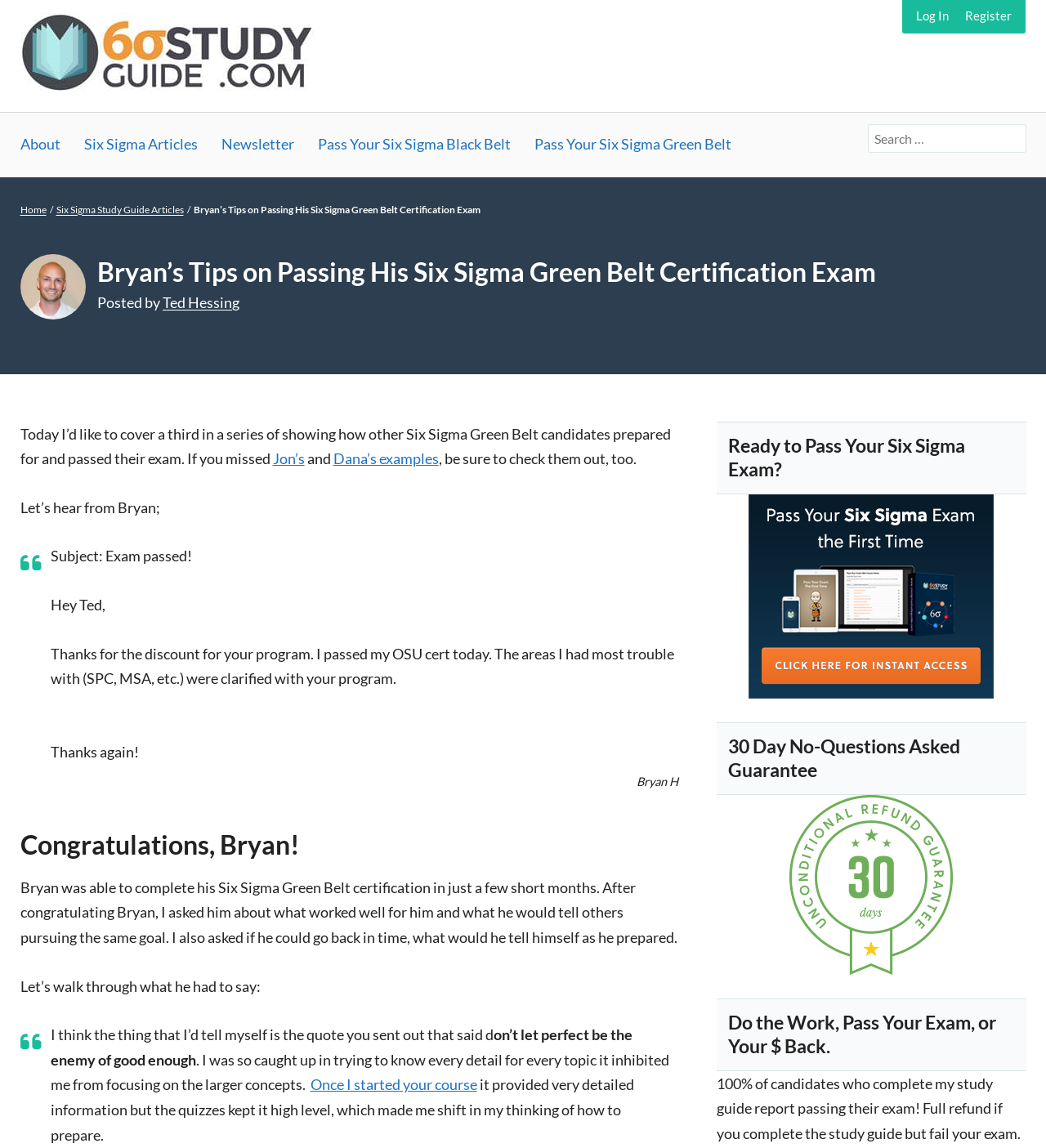What is the name of the certification exam discussed on this webpage?
Please respond to the question with a detailed and well-explained answer.

I inferred this answer by reading the heading 'Bryan’s Tips on Passing His Six Sigma Green Belt Certification Exam' and the context of the webpage, which suggests that the webpage is about sharing tips and experiences of passing the Six Sigma Green Belt certification exam.